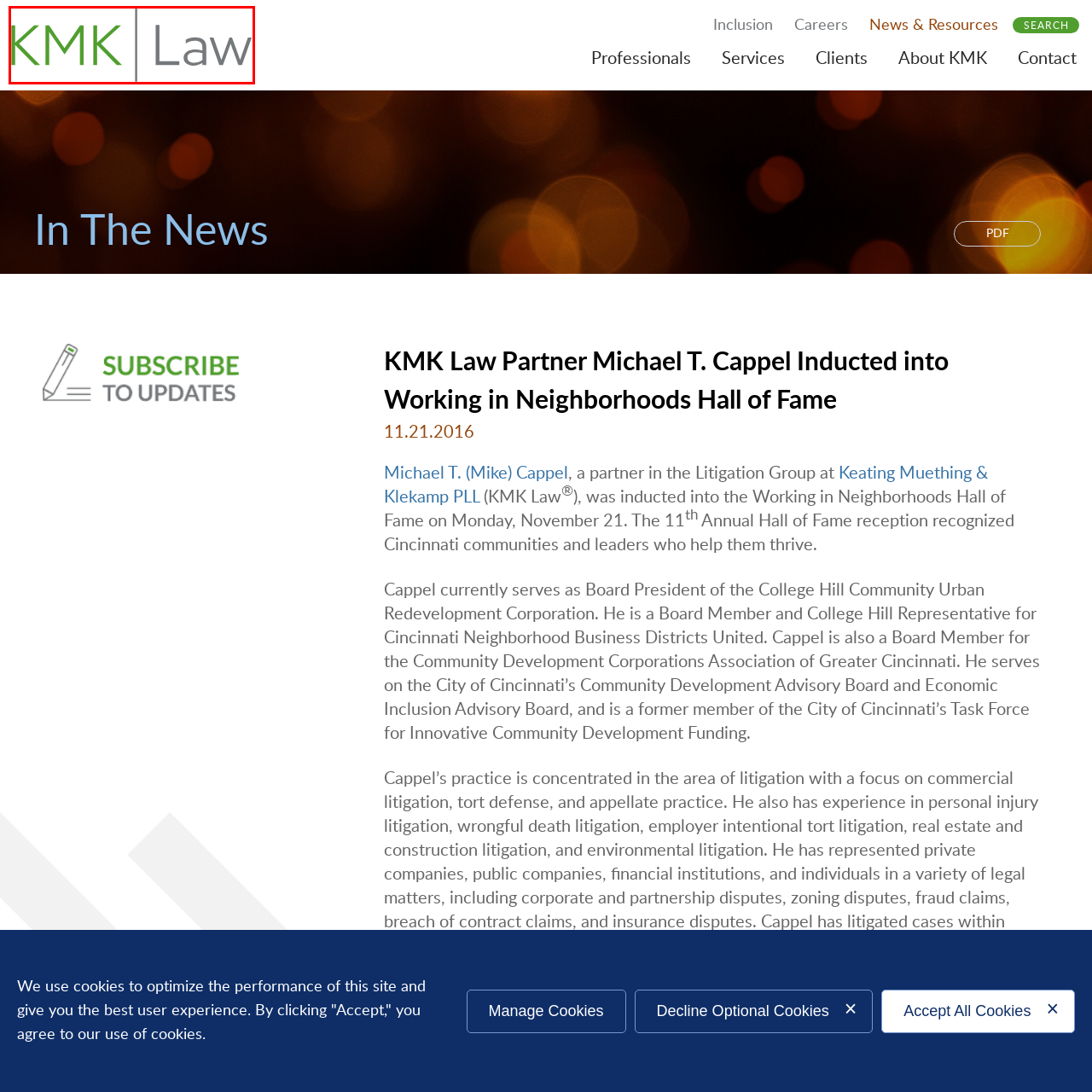Create a detailed narrative describing the image bounded by the red box.

The image features the logo of Keating Muething & Klekamp PLL, commonly abbreviated as KMK Law. The design prominently displays "KMK" in a bold, green font, symbolizing the firm's emphasis on growth and vitality. The word "Law" is presented in a sleek, gray typeface, conveying professionalism and sophistication. This logo represents a law firm known for its legal expertise, focused on delivering exceptional services in various practice areas, including litigation and commercial law. The overall aesthetic combines modernity with a sense of trust and reliability, reflecting KMK Law's commitment to its clients and their legal needs.